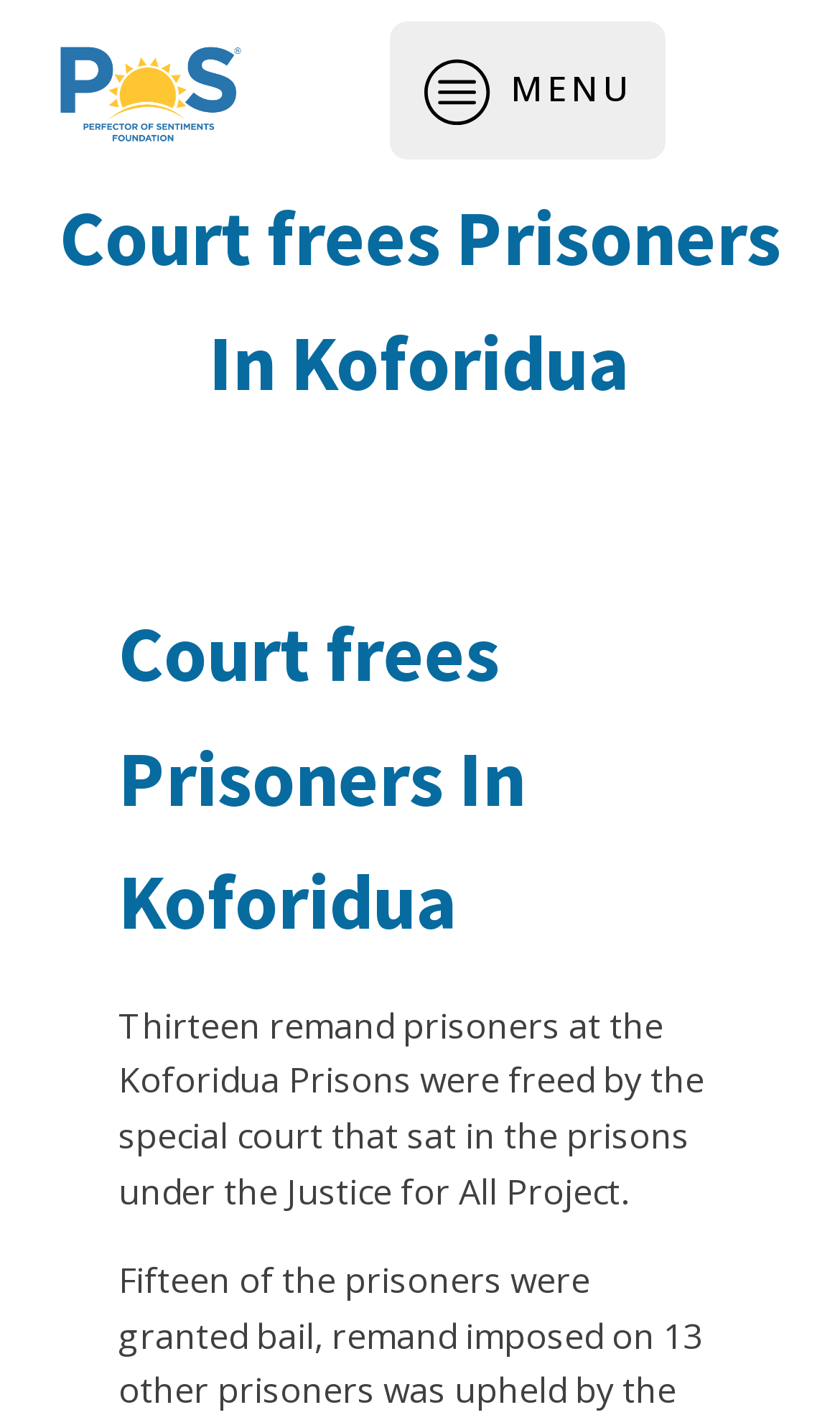Respond with a single word or phrase:
What is the name of the project mentioned?

Justice for All